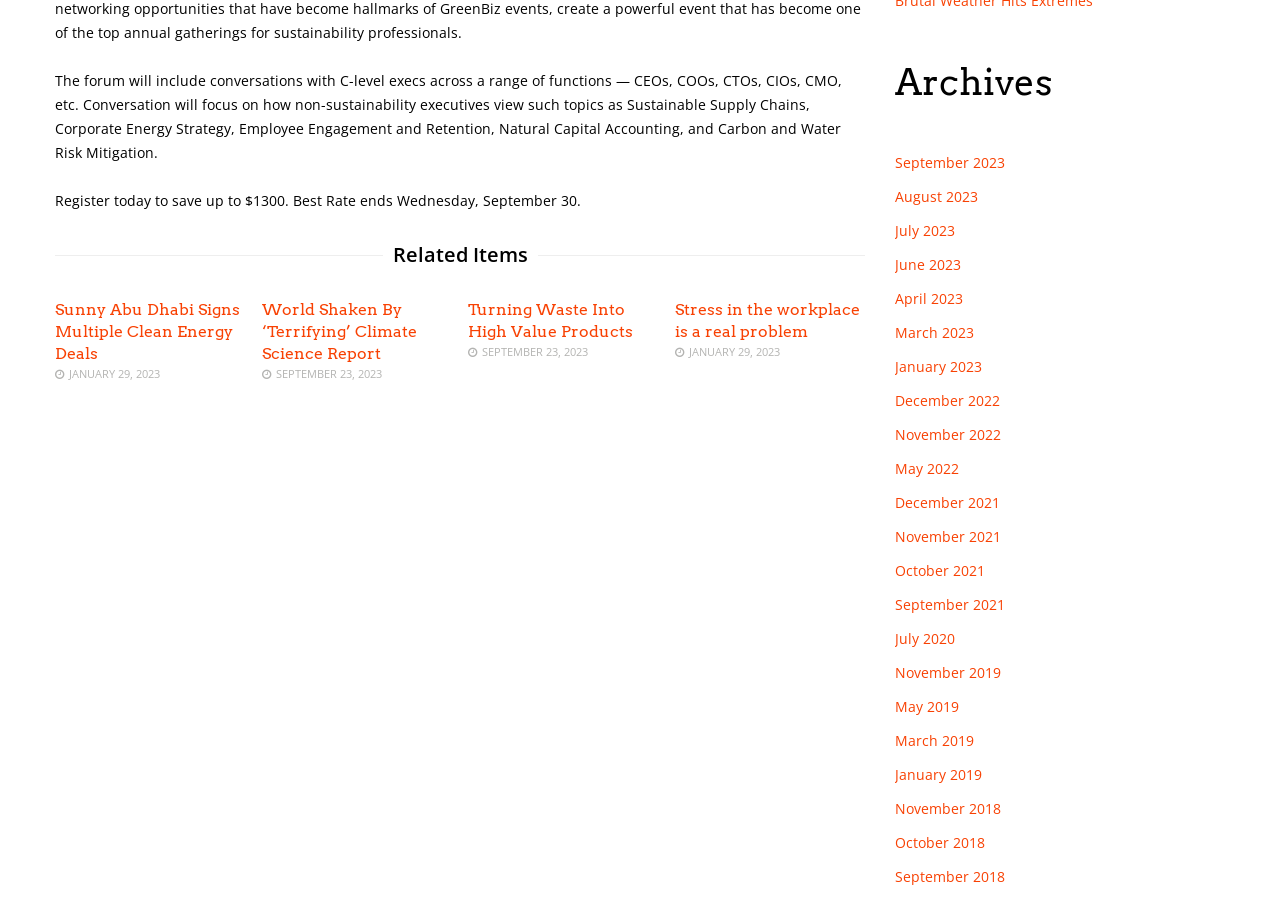Provide the bounding box coordinates of the HTML element this sentence describes: "April 2023". The bounding box coordinates consist of four float numbers between 0 and 1, i.e., [left, top, right, bottom].

[0.699, 0.32, 0.752, 0.341]